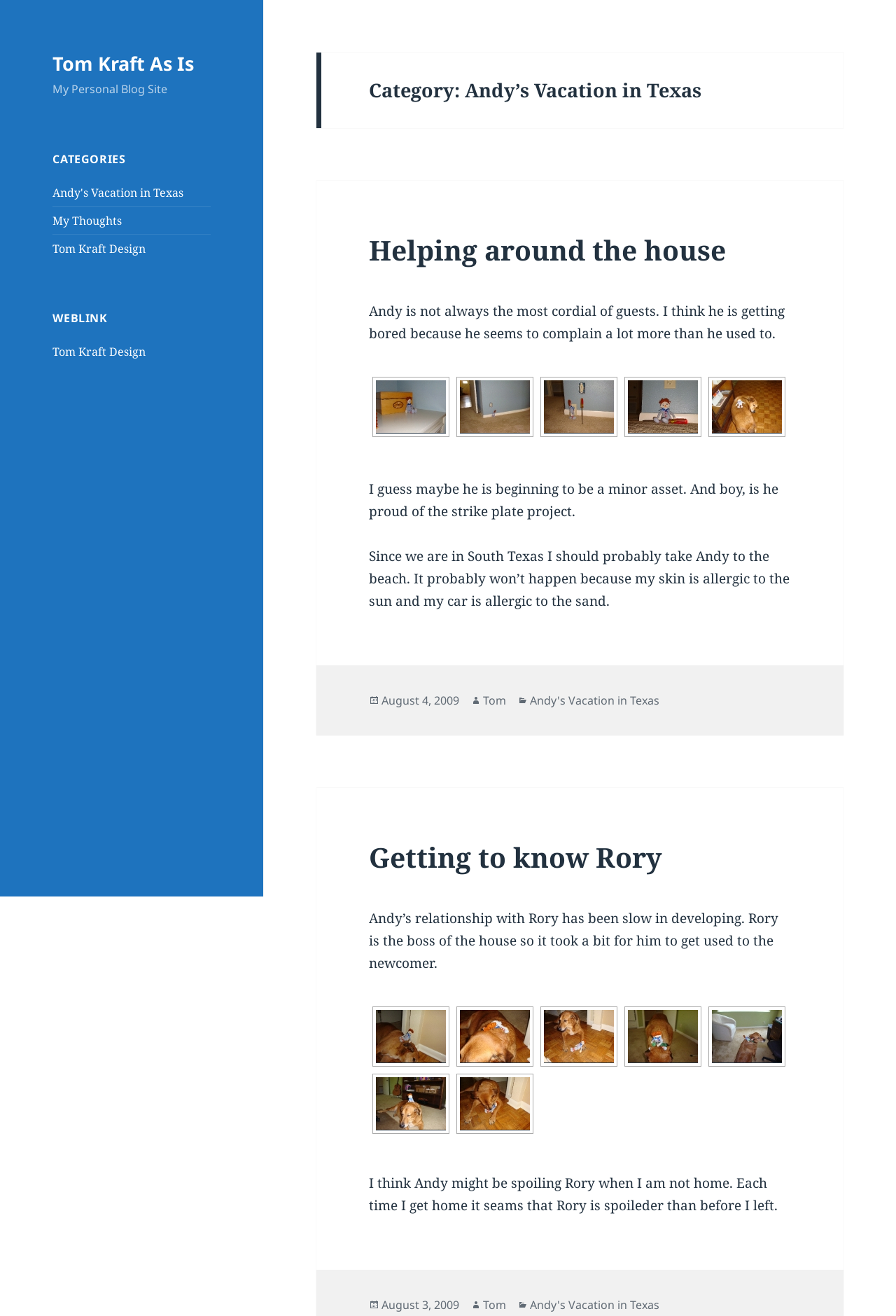Determine the bounding box coordinates of the clickable region to execute the instruction: "Open the 'Tom Kraft Design' website". The coordinates should be four float numbers between 0 and 1, denoted as [left, top, right, bottom].

[0.059, 0.261, 0.163, 0.273]